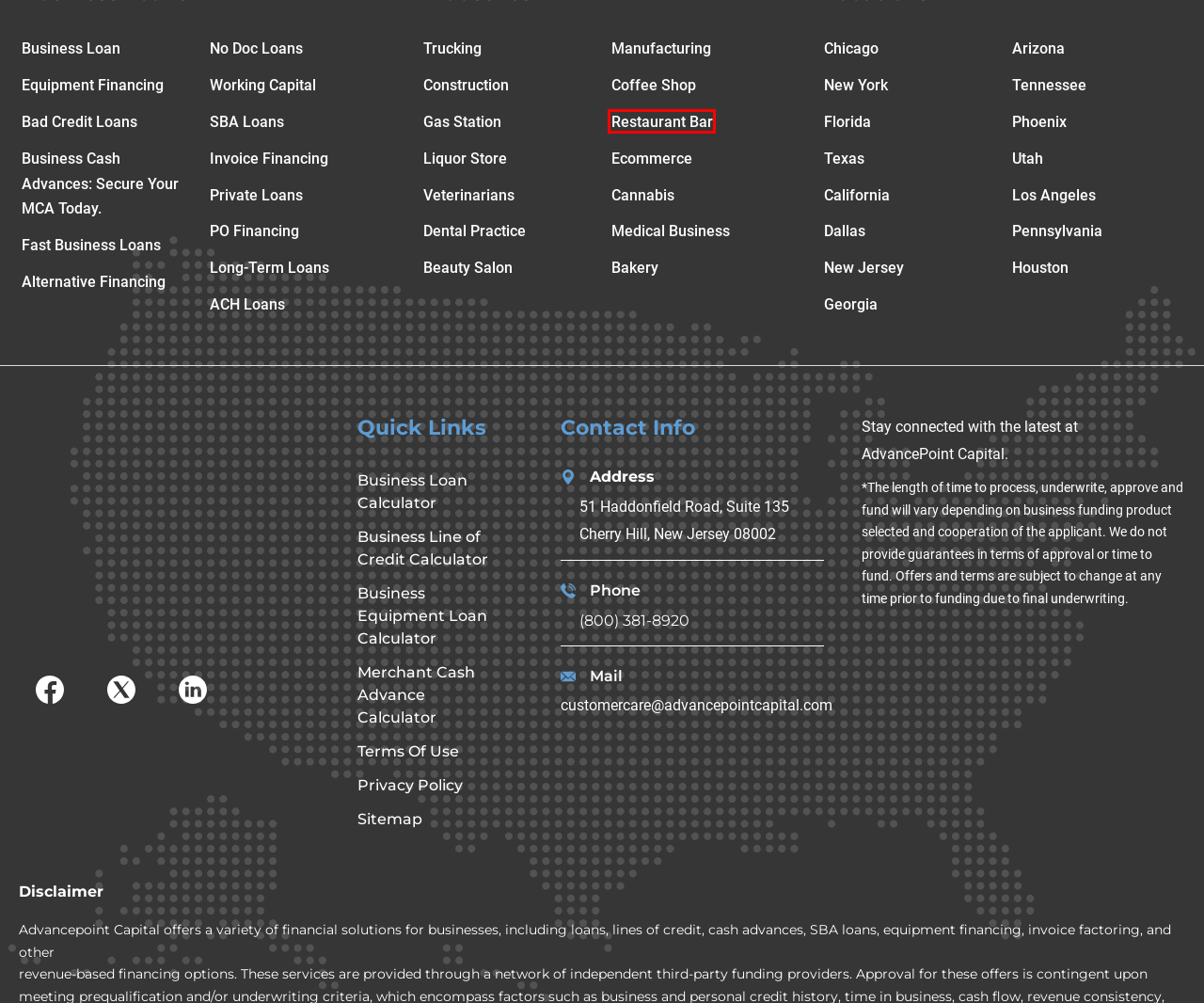A screenshot of a webpage is given with a red bounding box around a UI element. Choose the description that best matches the new webpage shown after clicking the element within the red bounding box. Here are the candidates:
A. Business Loans in Tennessee | Same Day Funding
B. Restaurant Business Loans | Loan up to $500,000
C. Terms Of Use | Advancepoint Capital
D. Cannabis Business Loans, Dispensary Financing
E. California Small Business Loans | Lines of Credit & SBA Loans
F. Veterinary Practice Business Loans & Financing
G. Business Loans in Utah | Apply Now (800) 381-8920
H. Bakery Loans | Financing Options for Bakeries

B